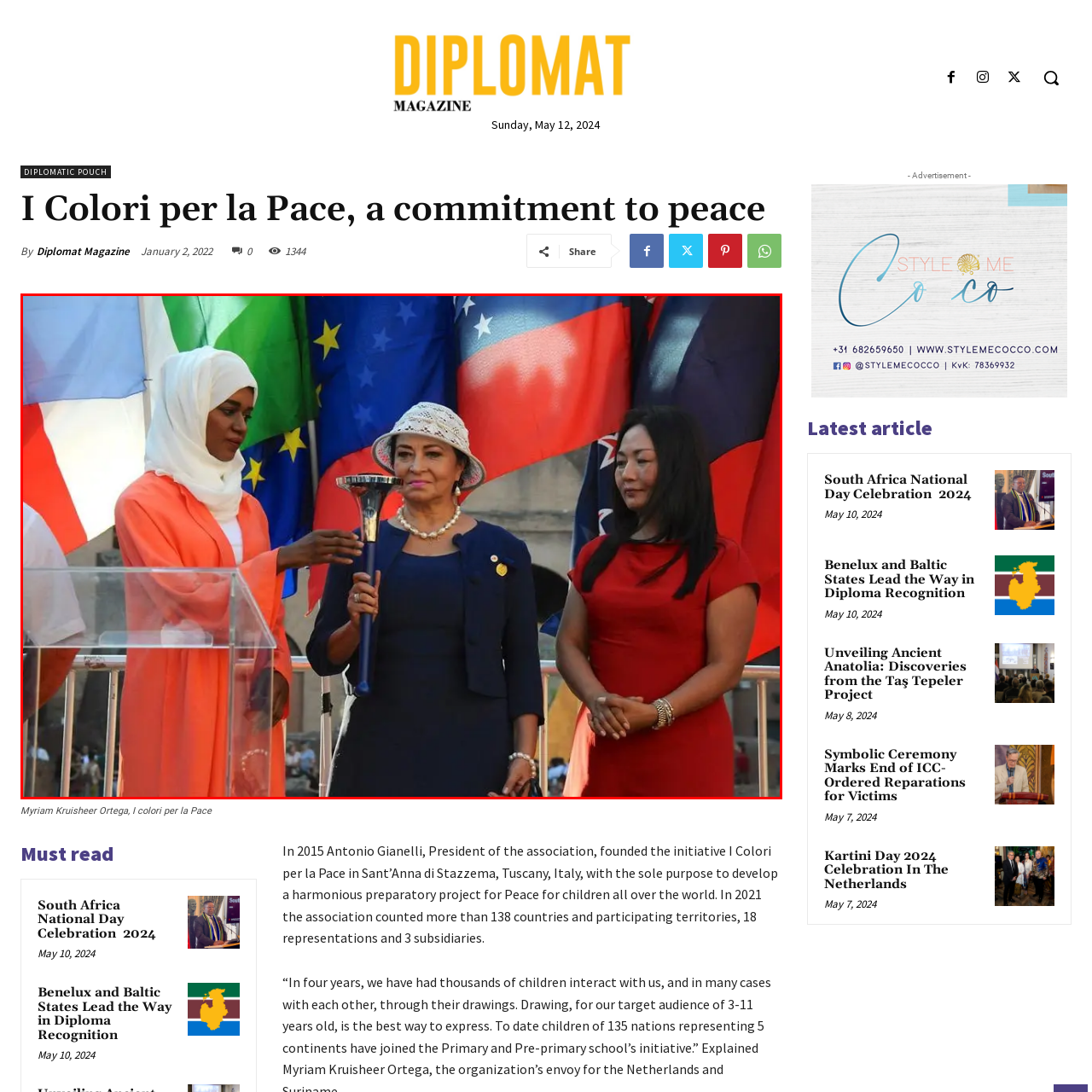Please provide a comprehensive description of the image that is enclosed within the red boundary.

In a vibrant scene emblematic of celebration and unity, three women stand together amidst a backdrop of colorful flags representing various nations. On the left, a young woman in a flowing orange dress and white hijab gracefully hands over a ceremonial torch, symbolizing hope and progress. The central figure, an elegantly dressed woman in a dark blue outfit paired with a chic sun hat and pearls, accepts the torch with a poised expression, embodying leadership and commitment to peace. Beside her, another woman in a striking red dress observes with a supportive demeanor. The atmosphere is charged with significance, highlighting an event likely dedicated to promoting intercultural dialogue and international cooperation. Together, these women represent diverse backgrounds uniting for a common cause.